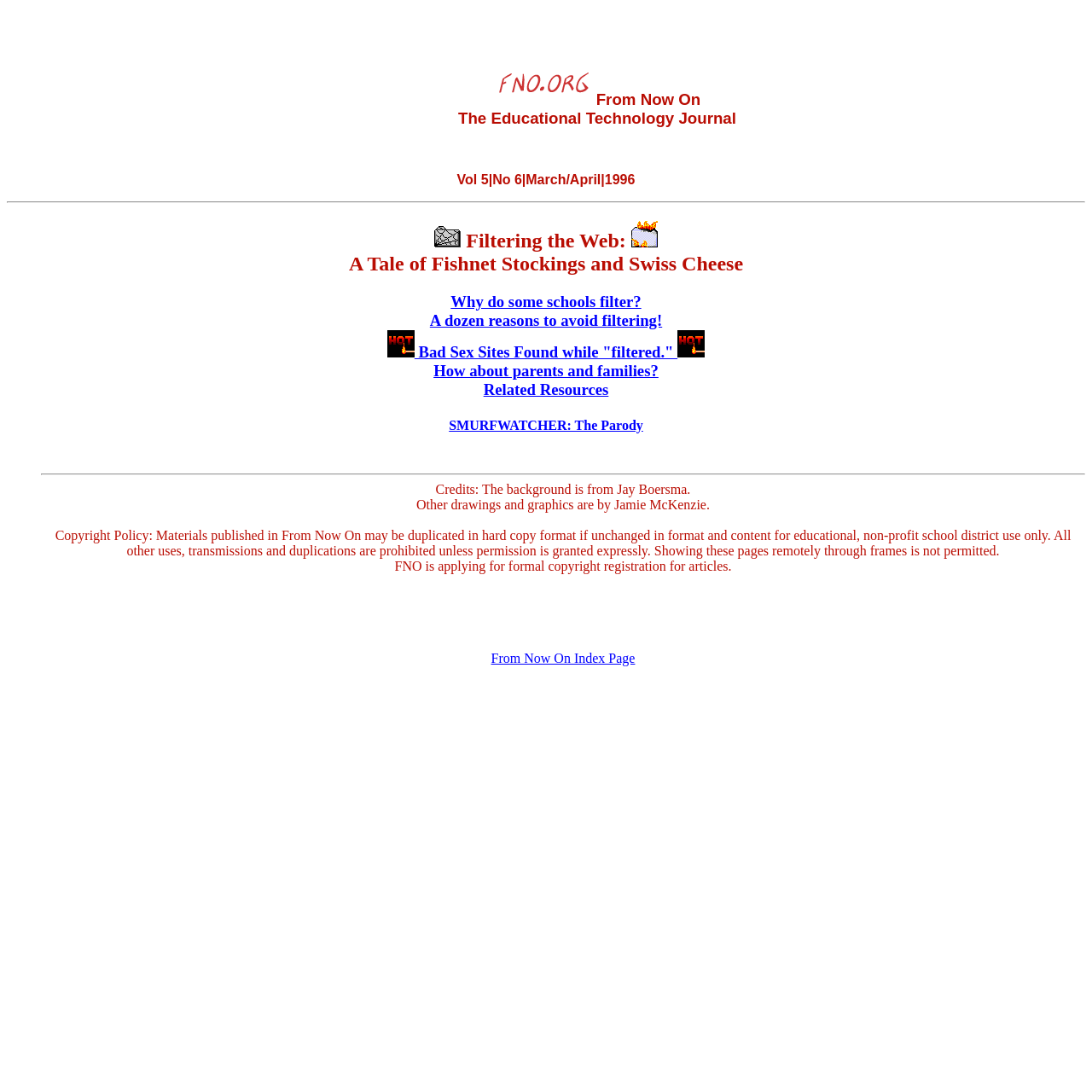What is the name of the parody mentioned in the webpage?
Answer the question with a detailed and thorough explanation.

The answer can be found in the heading element 'SMURFWATCHER: The Parody' which is a child element of the Root Element.